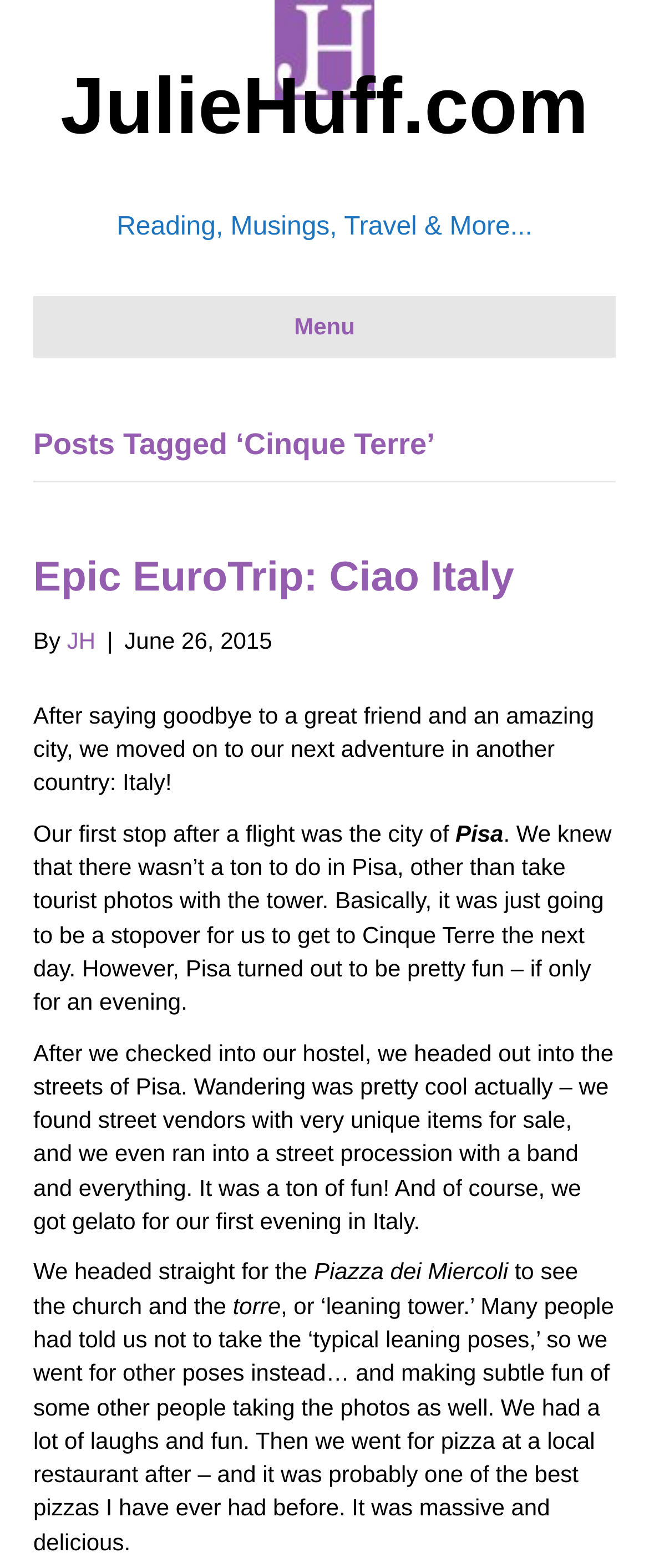Generate the text of the webpage's primary heading.

Posts Tagged ‘Cinque Terre’